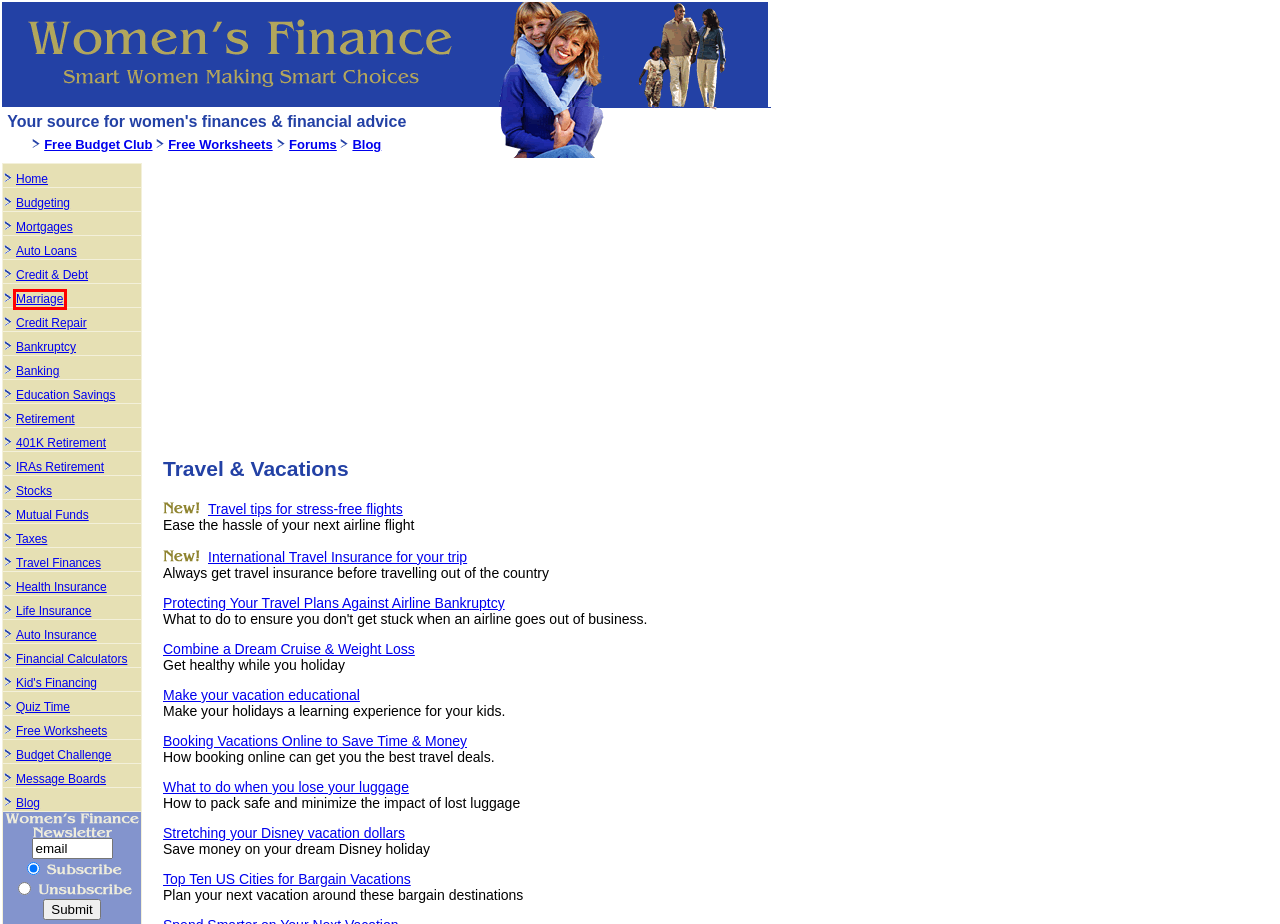A screenshot of a webpage is given, marked with a red bounding box around a UI element. Please select the most appropriate webpage description that fits the new page after clicking the highlighted element. Here are the candidates:
A. Health Insurance Articles for Women
B. Finances for Children & Teenagers Articles
C. Retirement Articles for Women
D. Bankruptcy Articles for Women
E. Credit Repair & Credit Reports Articles for Women
F. Budget Club Challenge from Women's Finance
G. Marriage & Money Articles for Women
H. Life Insurance Articles for Women

G